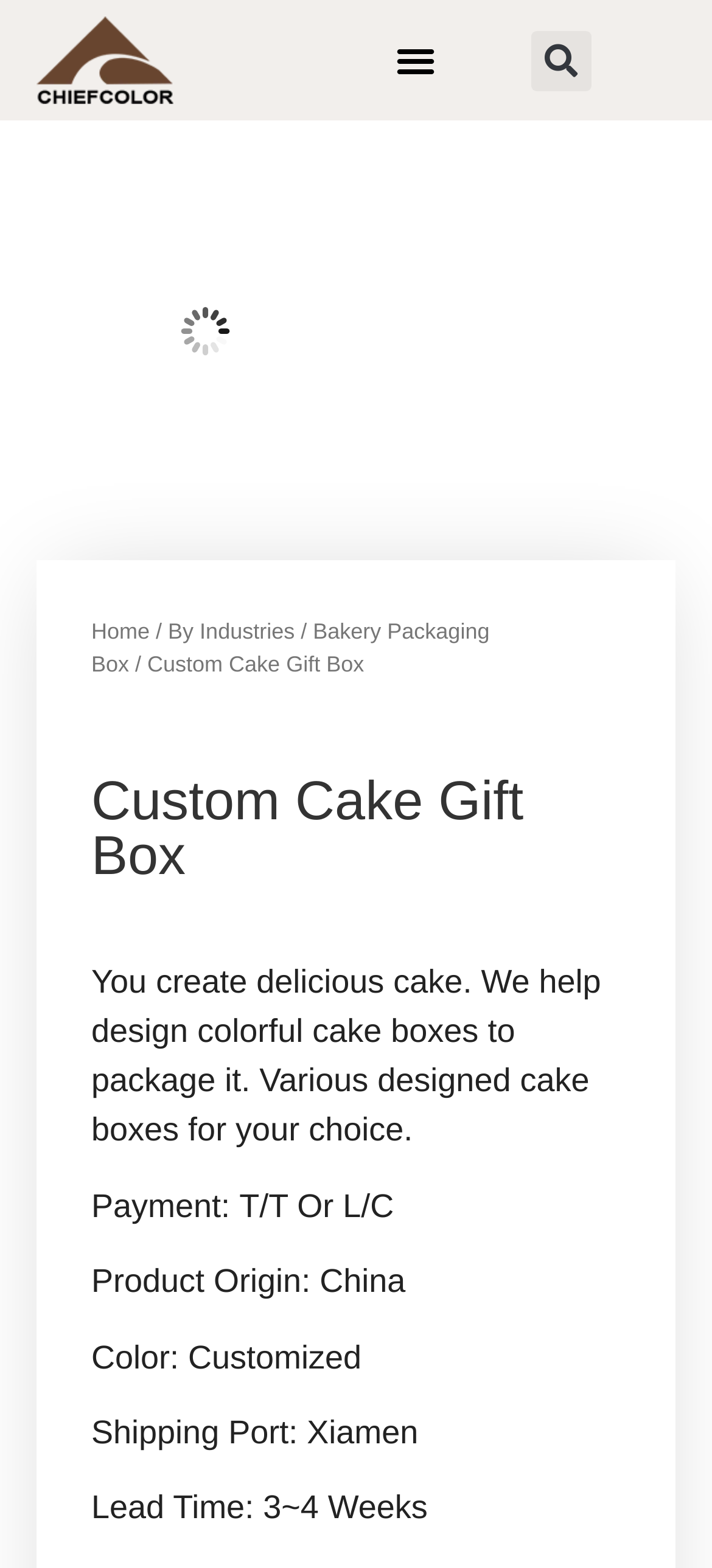Identify the bounding box of the UI element that matches this description: "Search".

[0.746, 0.019, 0.83, 0.058]